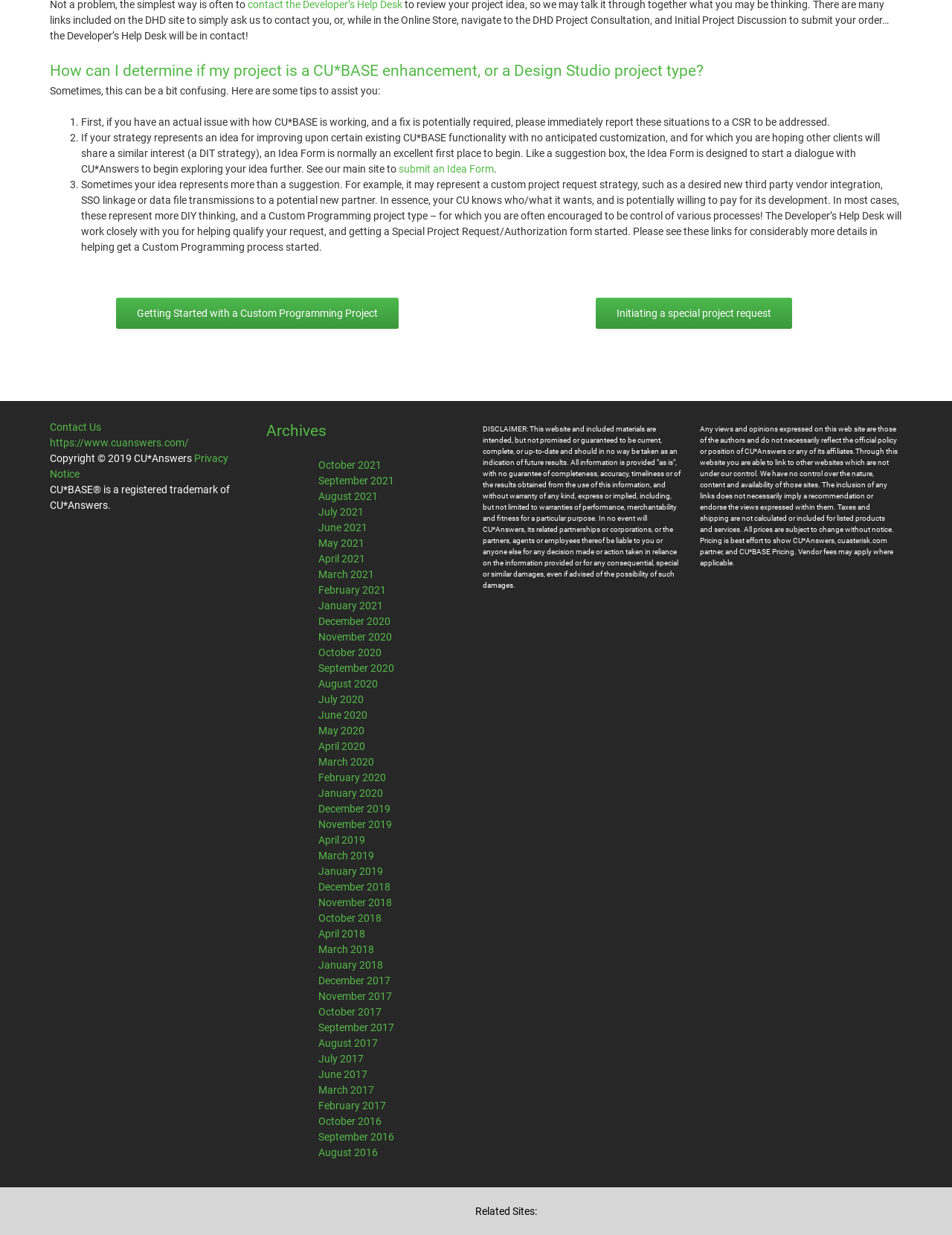How many links are there in the Archives section?
Using the image, elaborate on the answer with as much detail as possible.

The Archives section contains a list of links to previous months, and by counting the number of links, we can determine that there are 34 links in total.